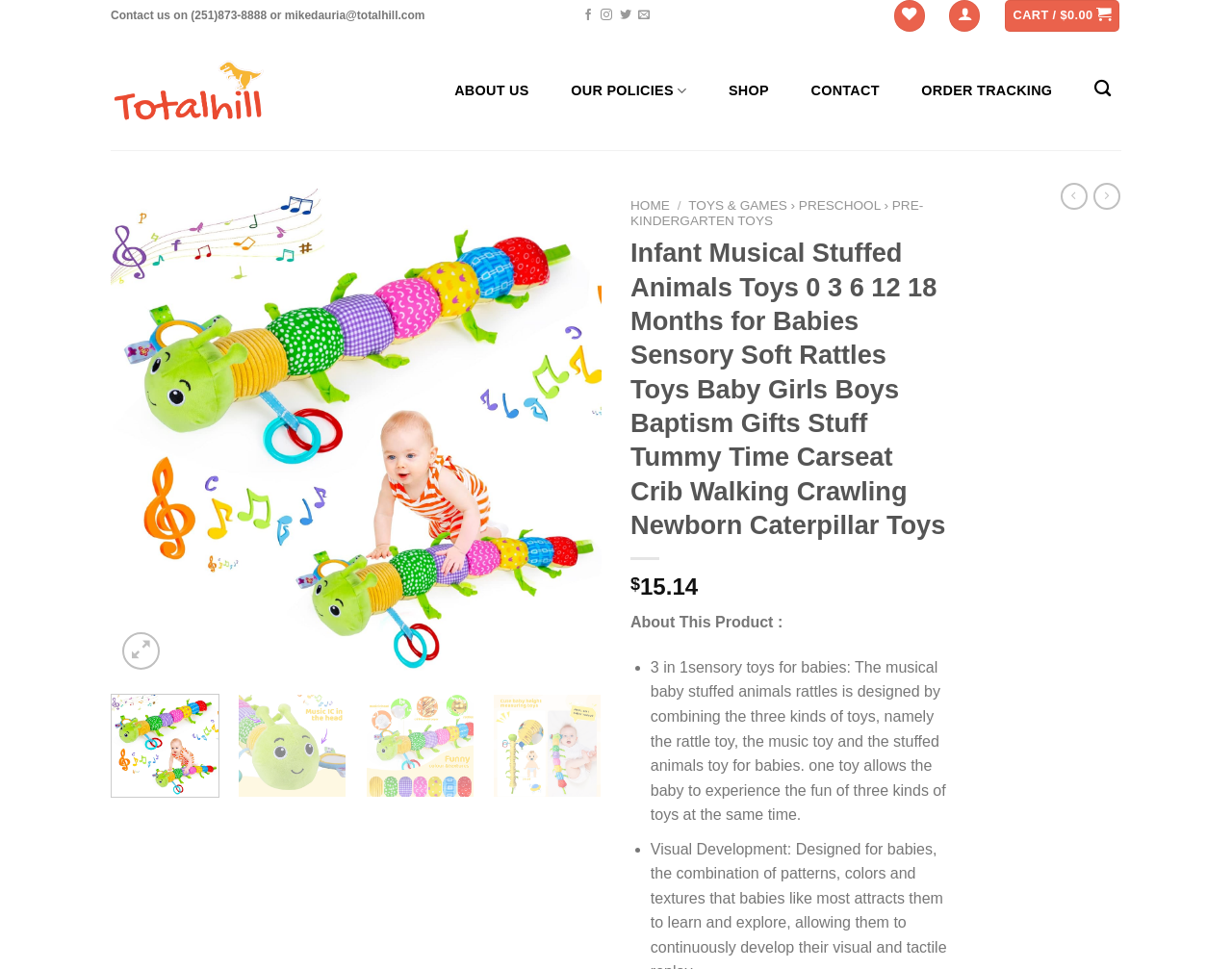Give a concise answer of one word or phrase to the question: 
What is the function of the three kinds of toys combined in the product?

rattle, music, and stuffed animals